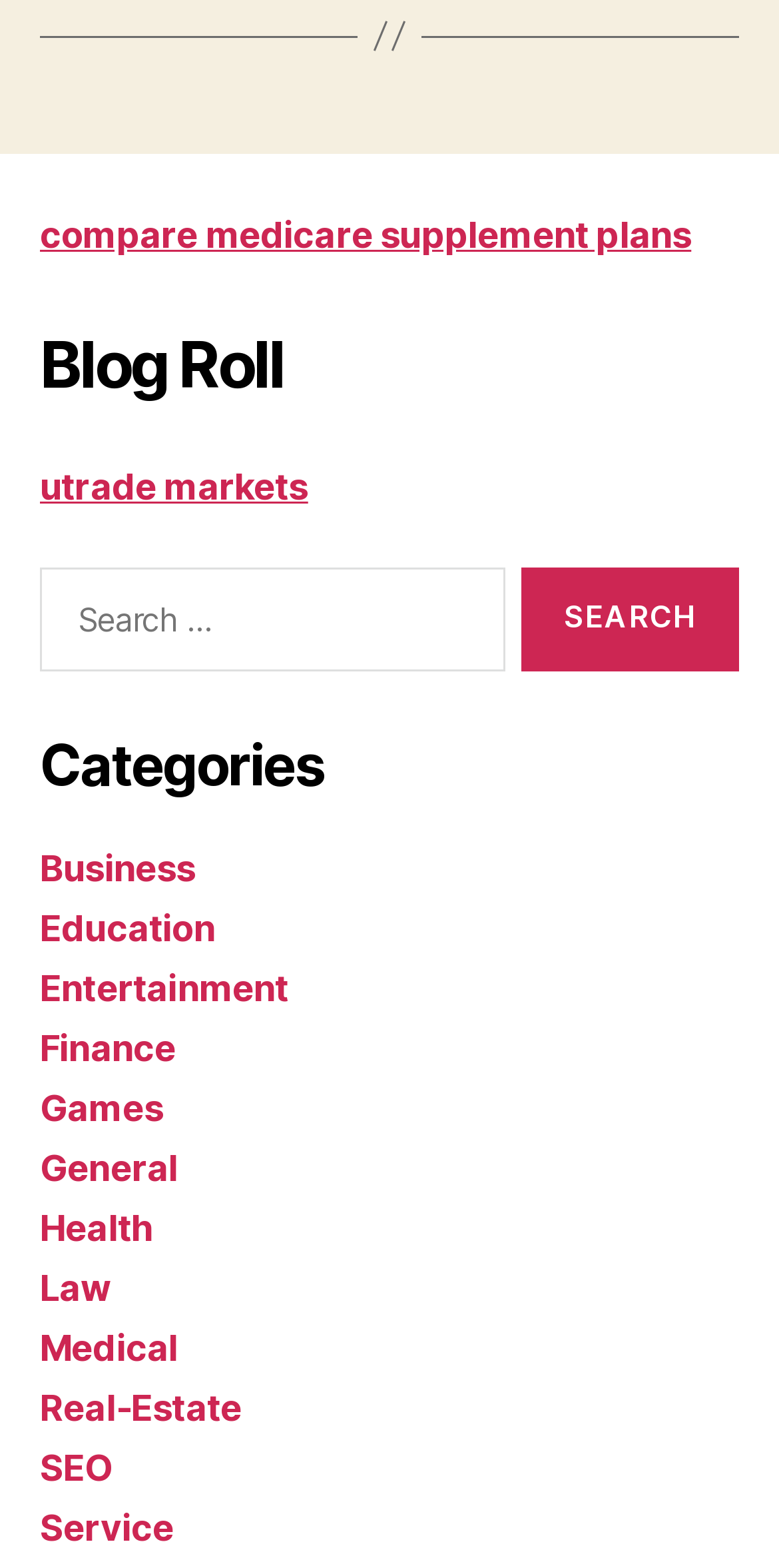Identify the bounding box coordinates of the section that should be clicked to achieve the task described: "go to utrade markets".

[0.051, 0.297, 0.395, 0.323]